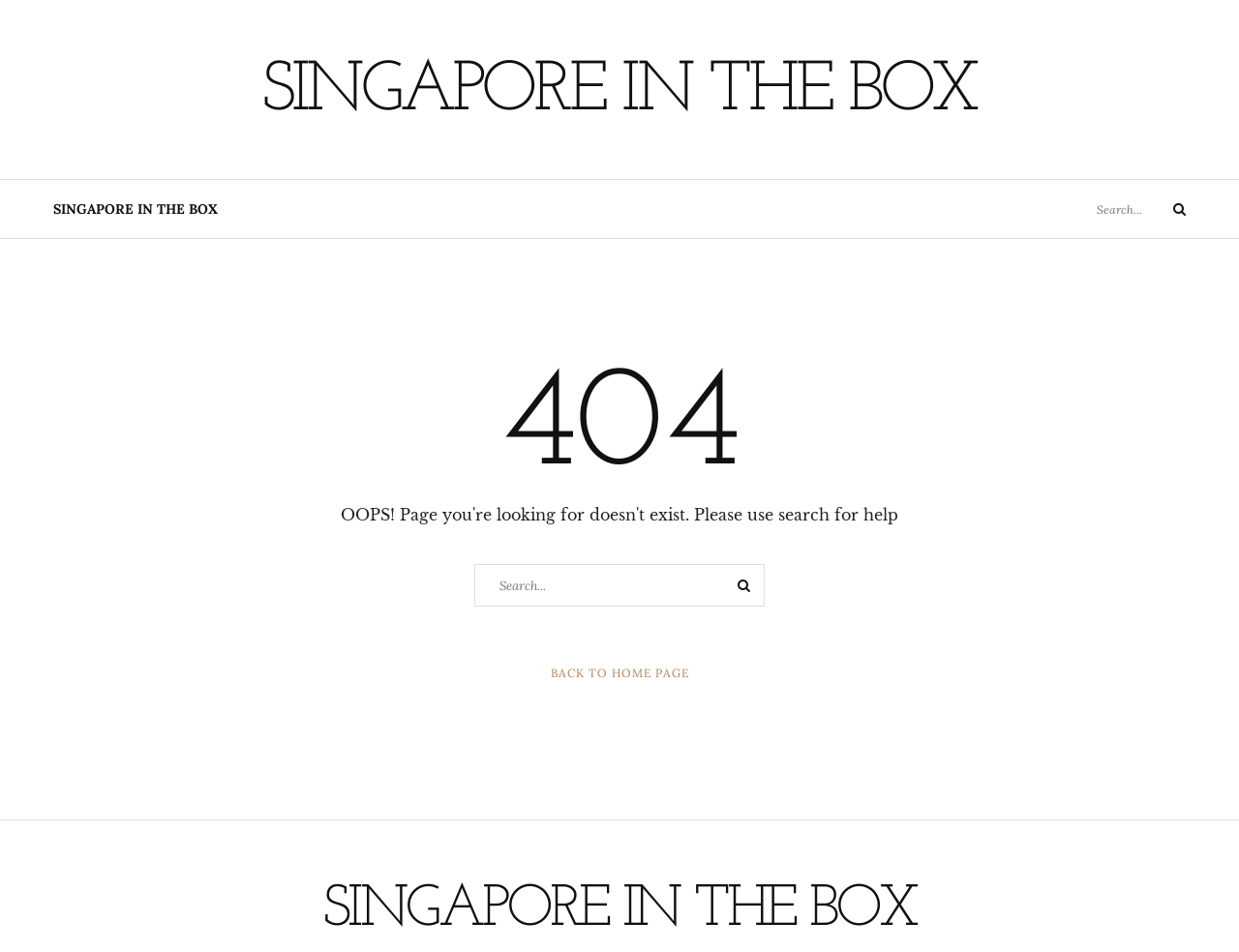Locate the bounding box for the described UI element: "Bands & MusicExpand". Ensure the coordinates are four float numbers between 0 and 1, formatted as [left, top, right, bottom].

None